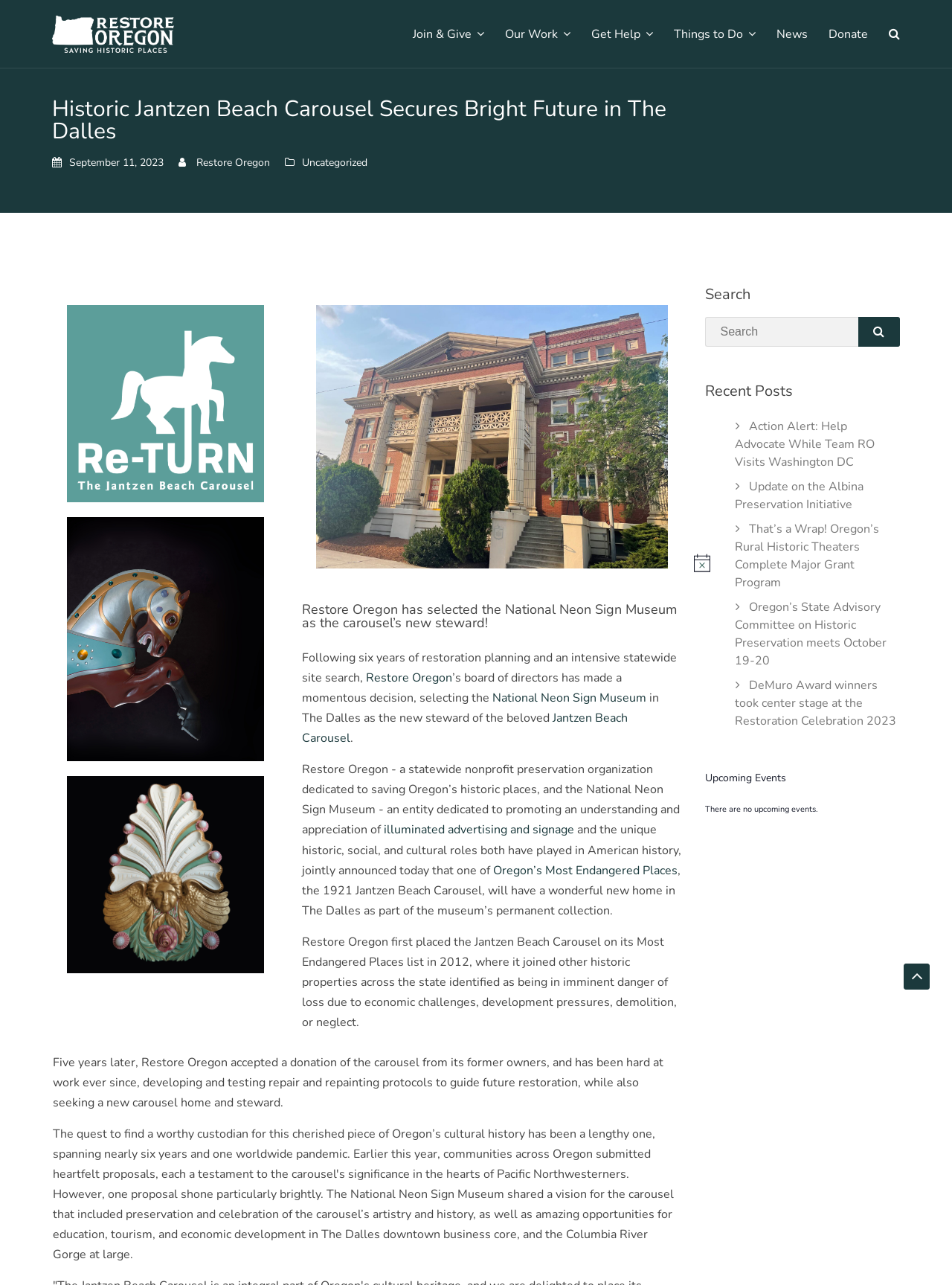Provide the bounding box coordinates of the area you need to click to execute the following instruction: "Scroll to the top".

[0.949, 0.75, 0.977, 0.77]